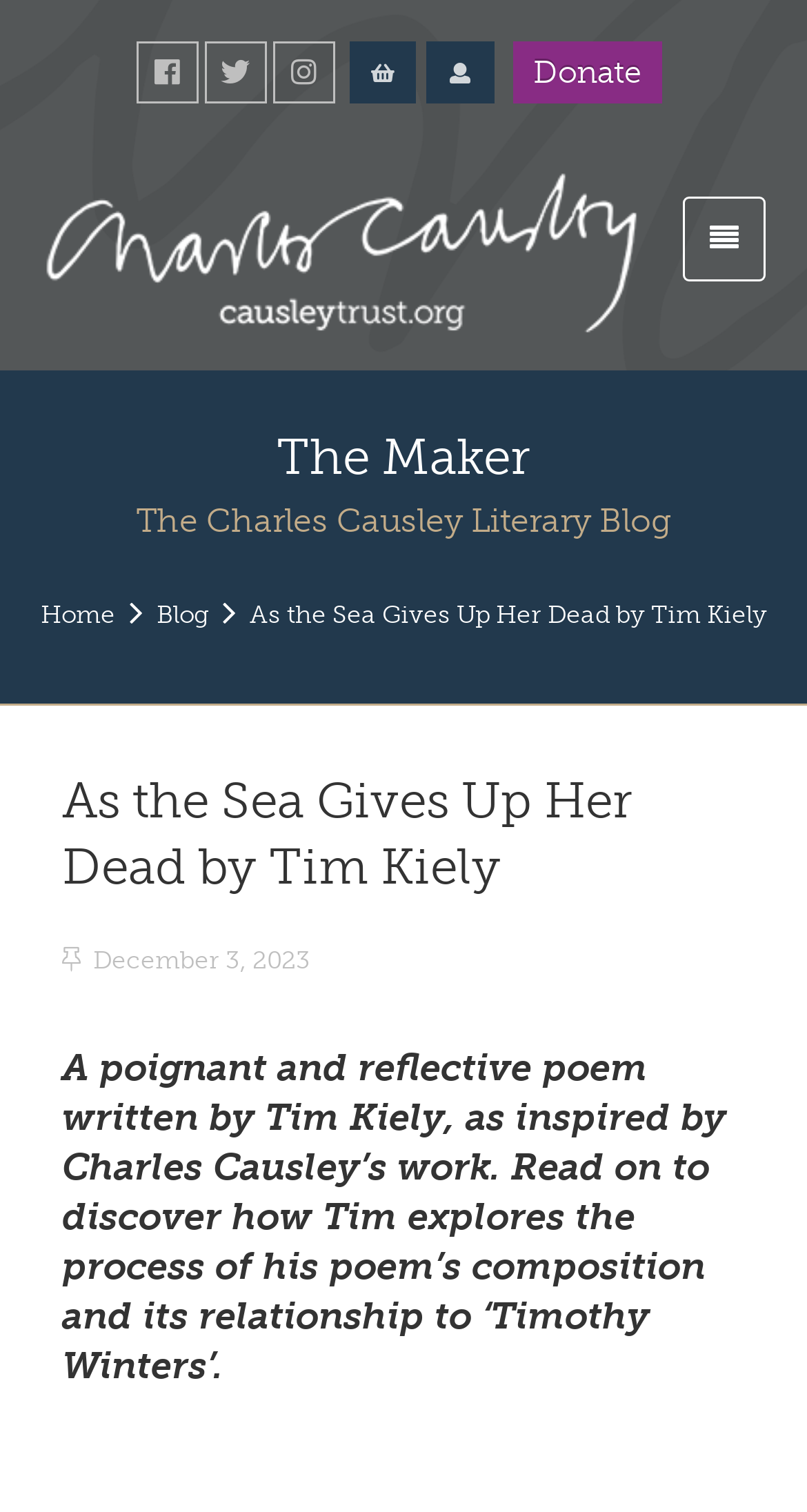Provide the bounding box coordinates in the format (top-left x, top-left y, bottom-right x, bottom-right y). All values are floating point numbers between 0 and 1. Determine the bounding box coordinate of the UI element described as: Blog

[0.194, 0.397, 0.258, 0.416]